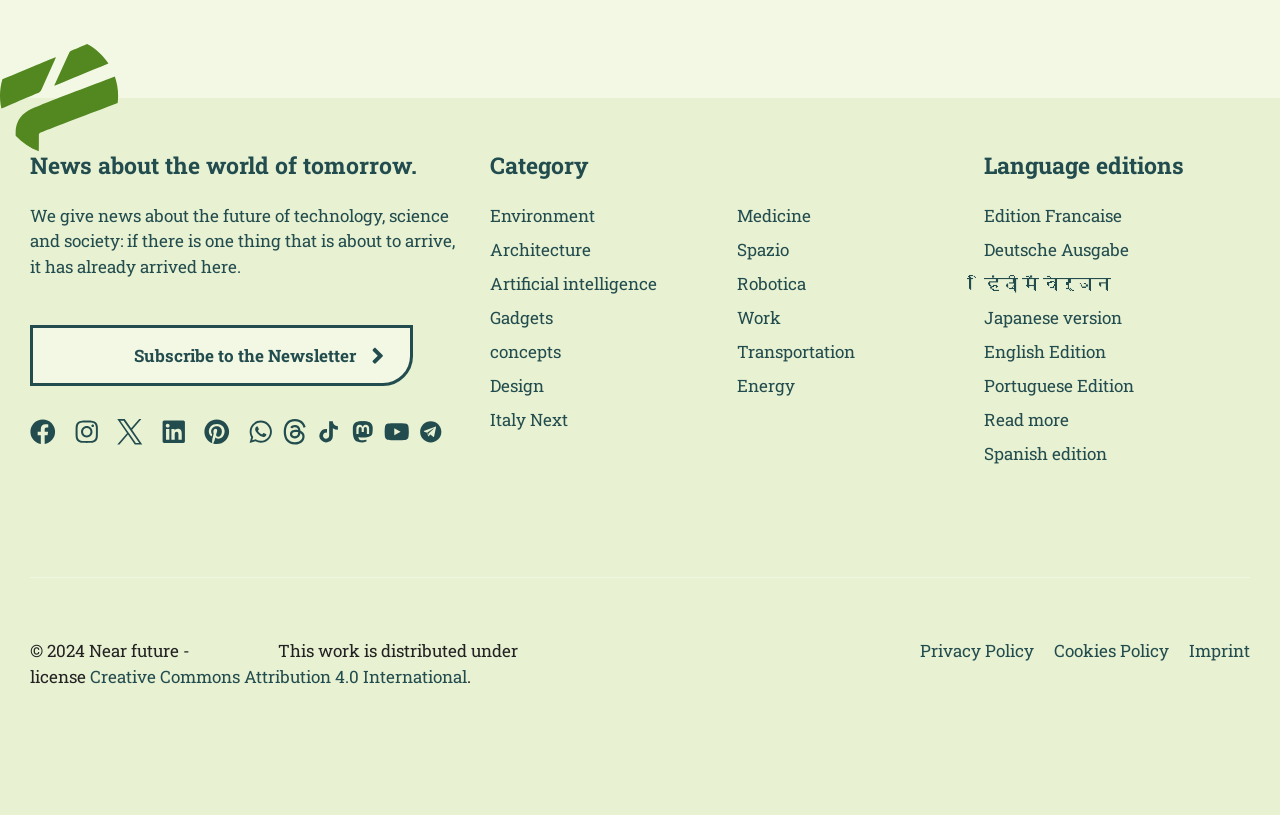Kindly determine the bounding box coordinates of the area that needs to be clicked to fulfill this instruction: "Switch to the Japanese version".

[0.769, 0.374, 0.876, 0.405]